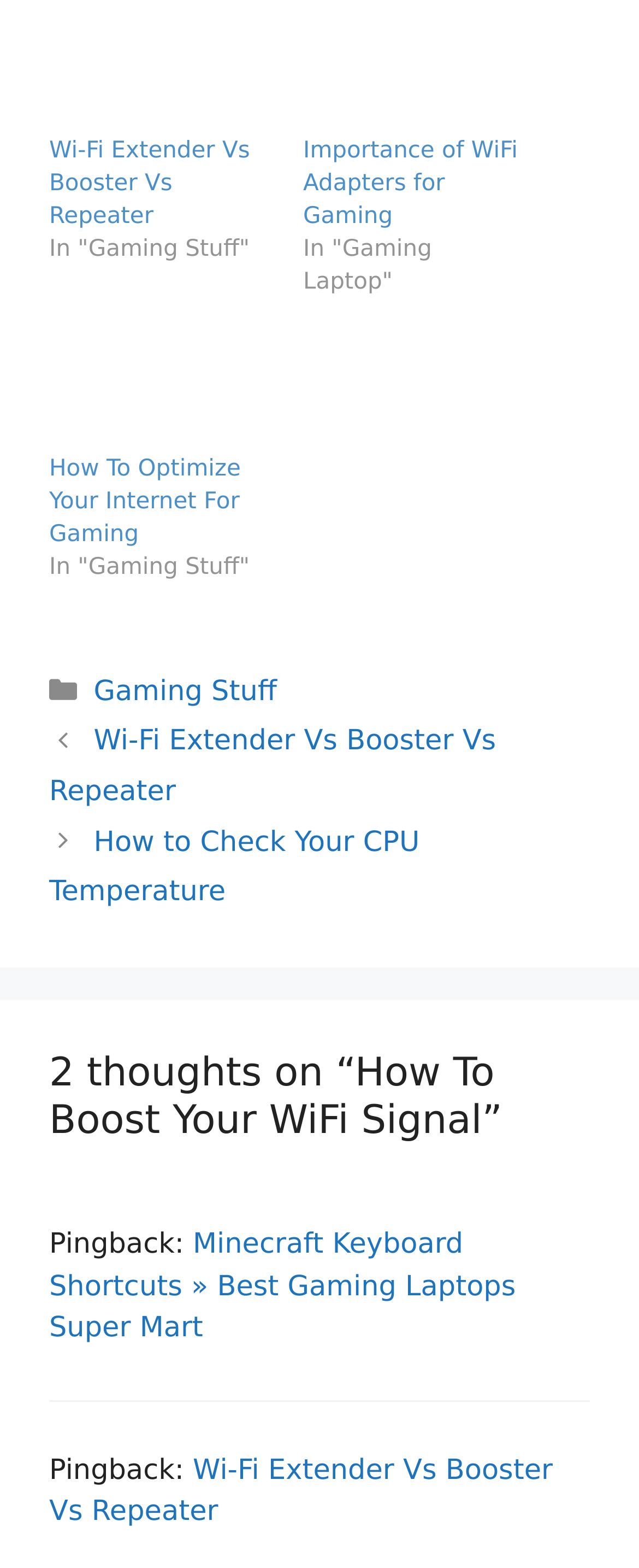Identify the bounding box coordinates for the UI element described as follows: Gaming Stuff. Use the format (top-left x, top-left y, bottom-right x, bottom-right y) and ensure all values are floating point numbers between 0 and 1.

[0.147, 0.431, 0.433, 0.451]